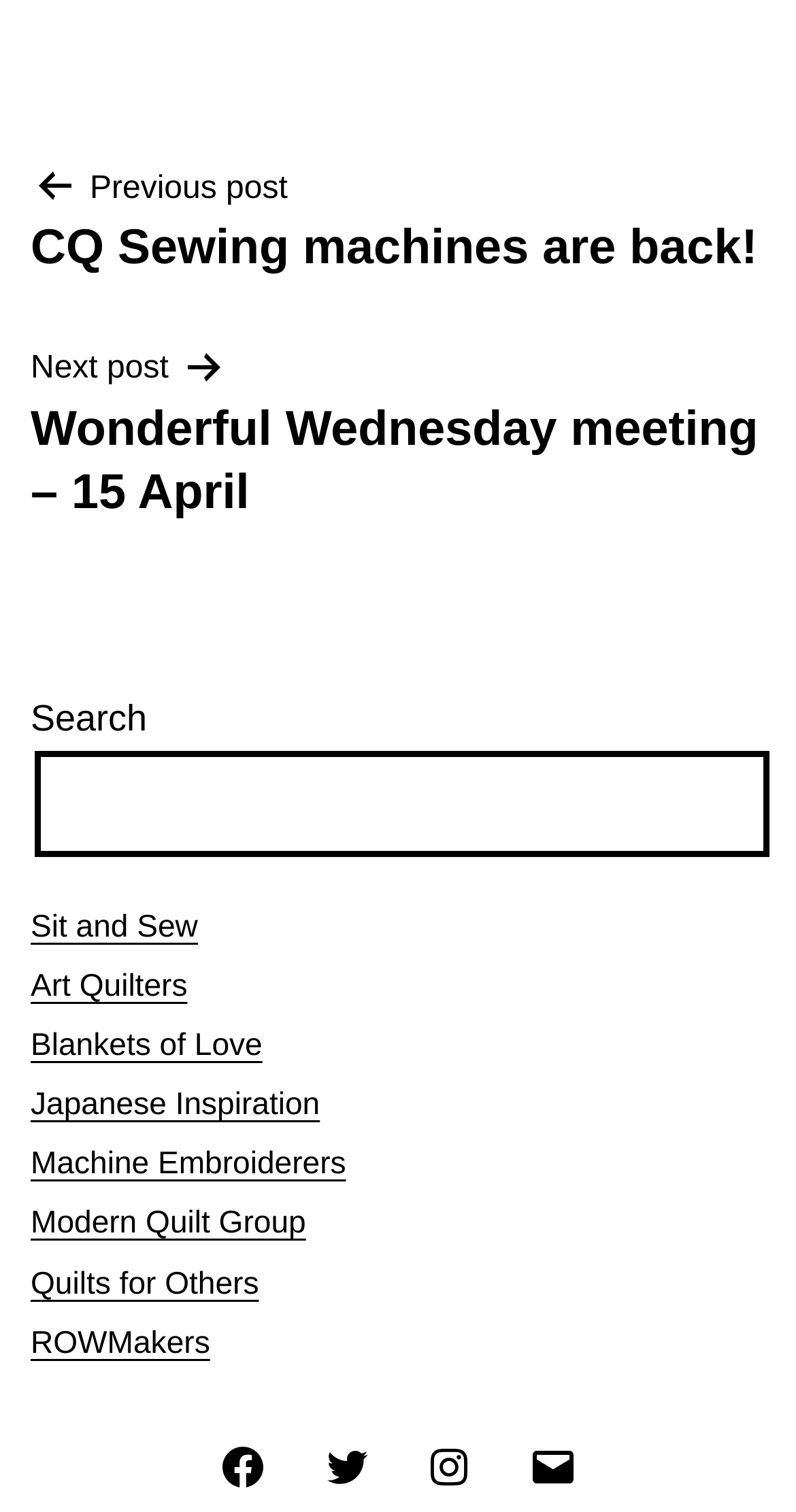Locate the bounding box coordinates of the area to click to fulfill this instruction: "Check out Quilts for Others". The bounding box should be presented as four float numbers between 0 and 1, in the order [left, top, right, bottom].

[0.038, 0.838, 0.325, 0.861]